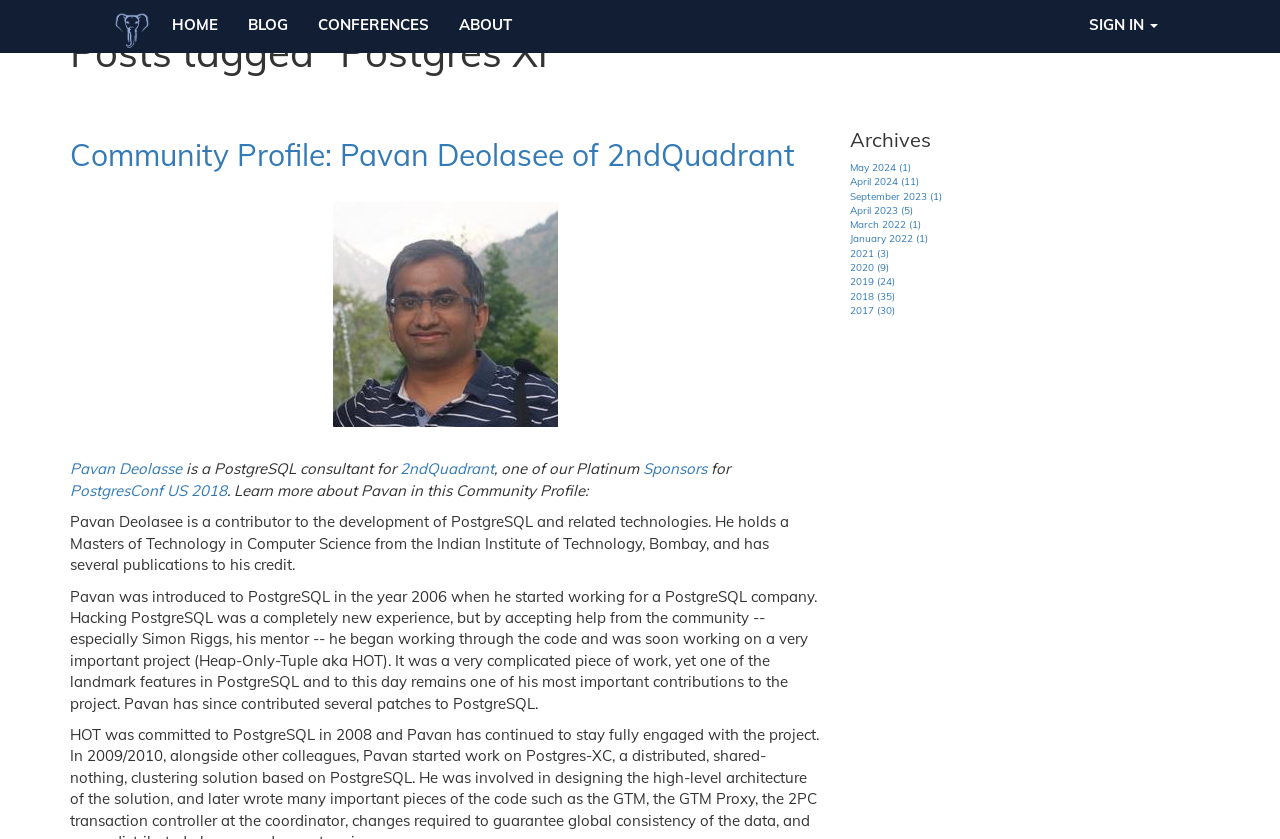Based on the image, provide a detailed response to the question:
What is Pavan Deolasee's profession?

I found the answer by reading the text under the heading 'Posts tagged “Postgres Xl”'. It says 'Pavan Deolasee is a PostgreSQL consultant for 2ndQuadrant', which indicates his profession.